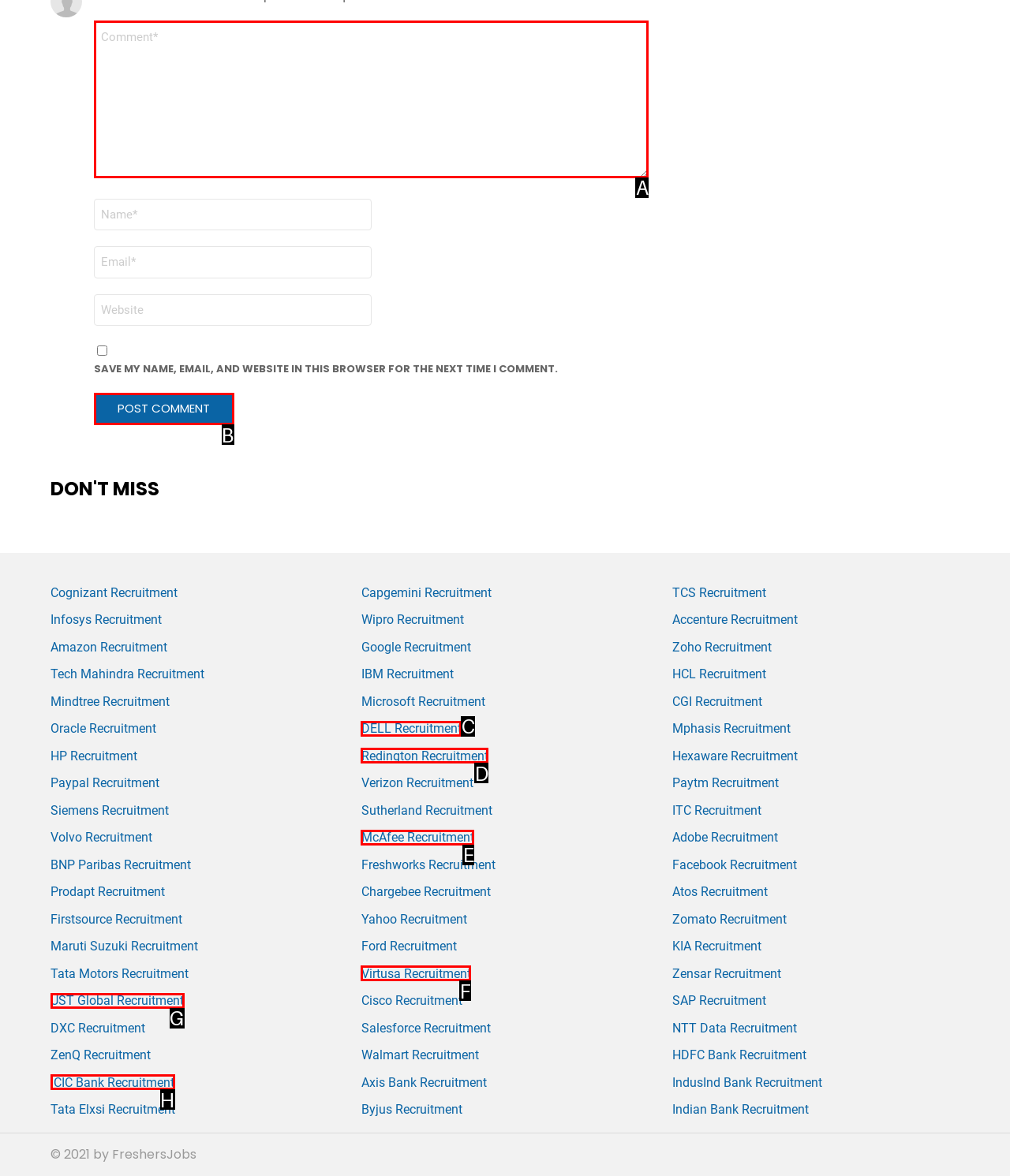Tell me which one HTML element I should click to complete the following task: Enter your comment Answer with the option's letter from the given choices directly.

A